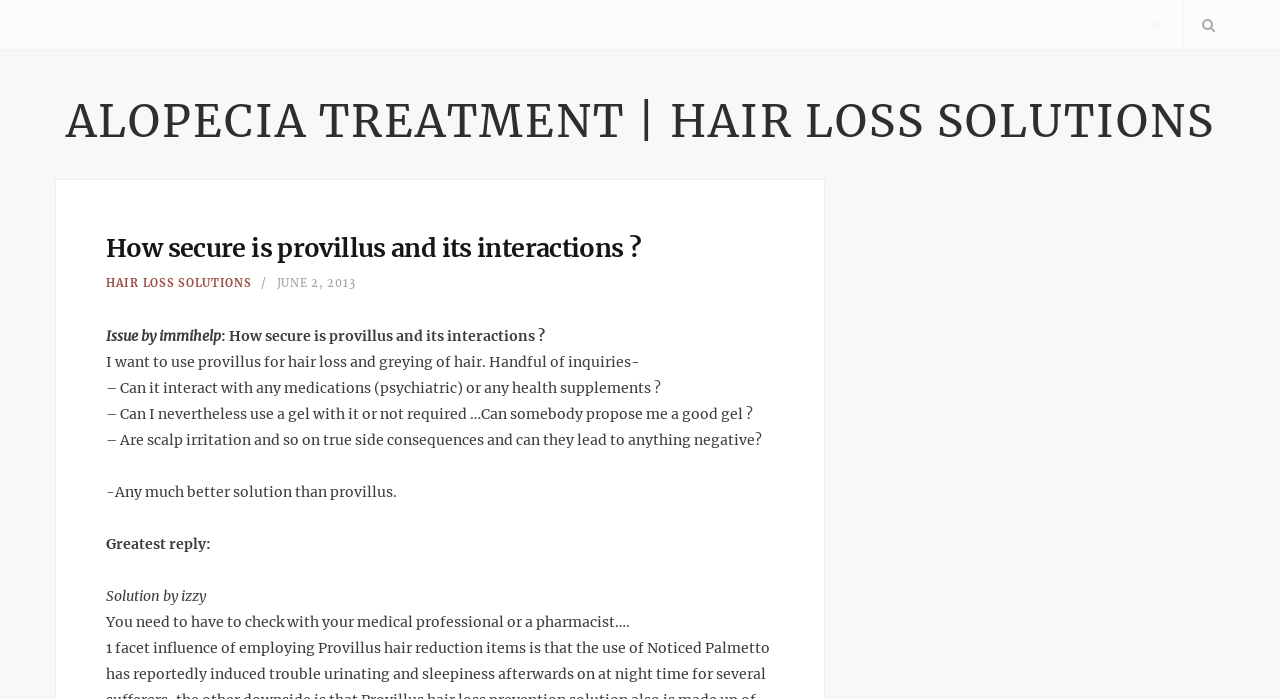Use a single word or phrase to answer the question: 
Who provided the solution to the question?

izzy